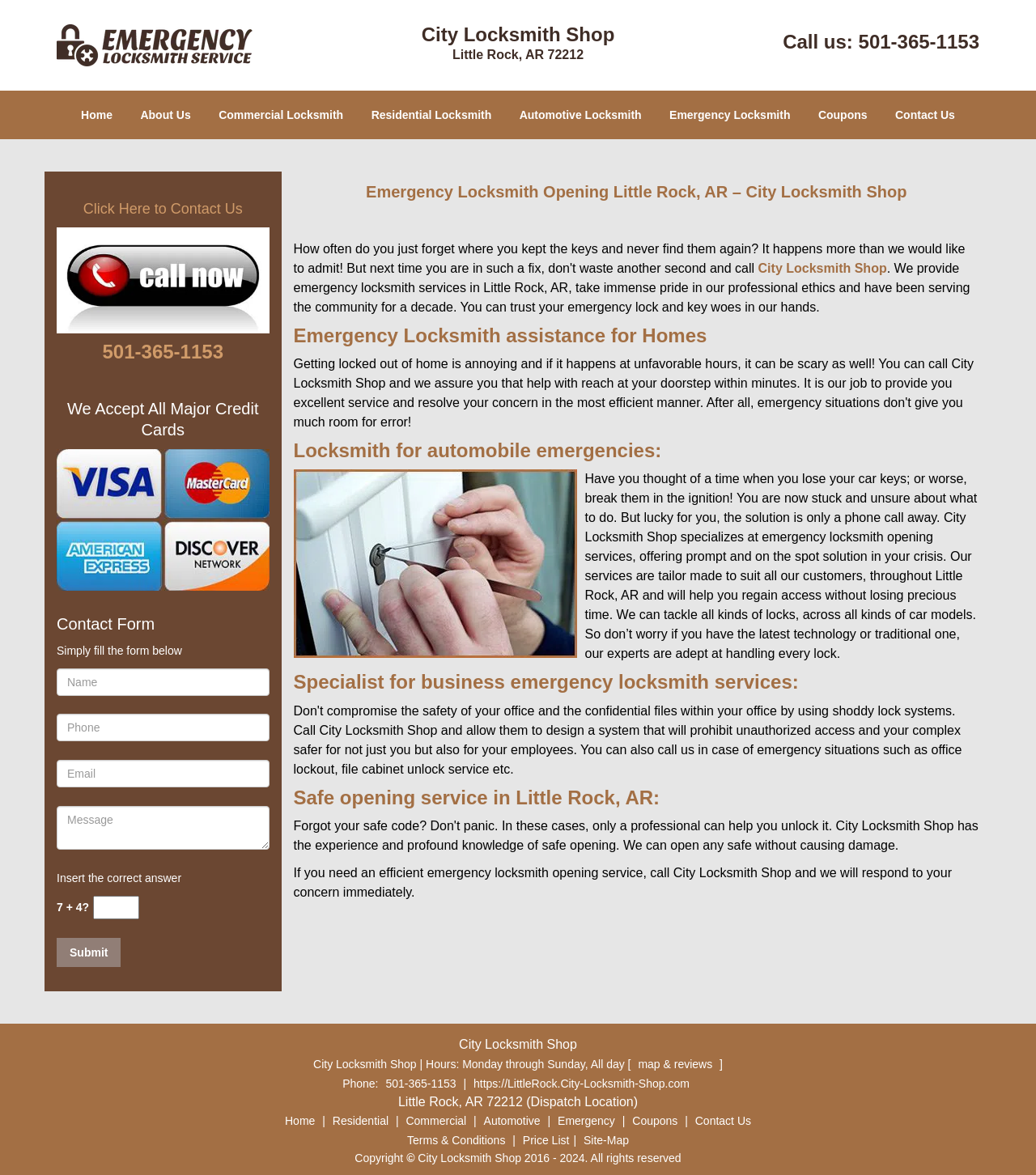Identify the bounding box coordinates of the element that should be clicked to fulfill this task: "Click the 'Home' link". The coordinates should be provided as four float numbers between 0 and 1, i.e., [left, top, right, bottom].

[0.066, 0.077, 0.12, 0.118]